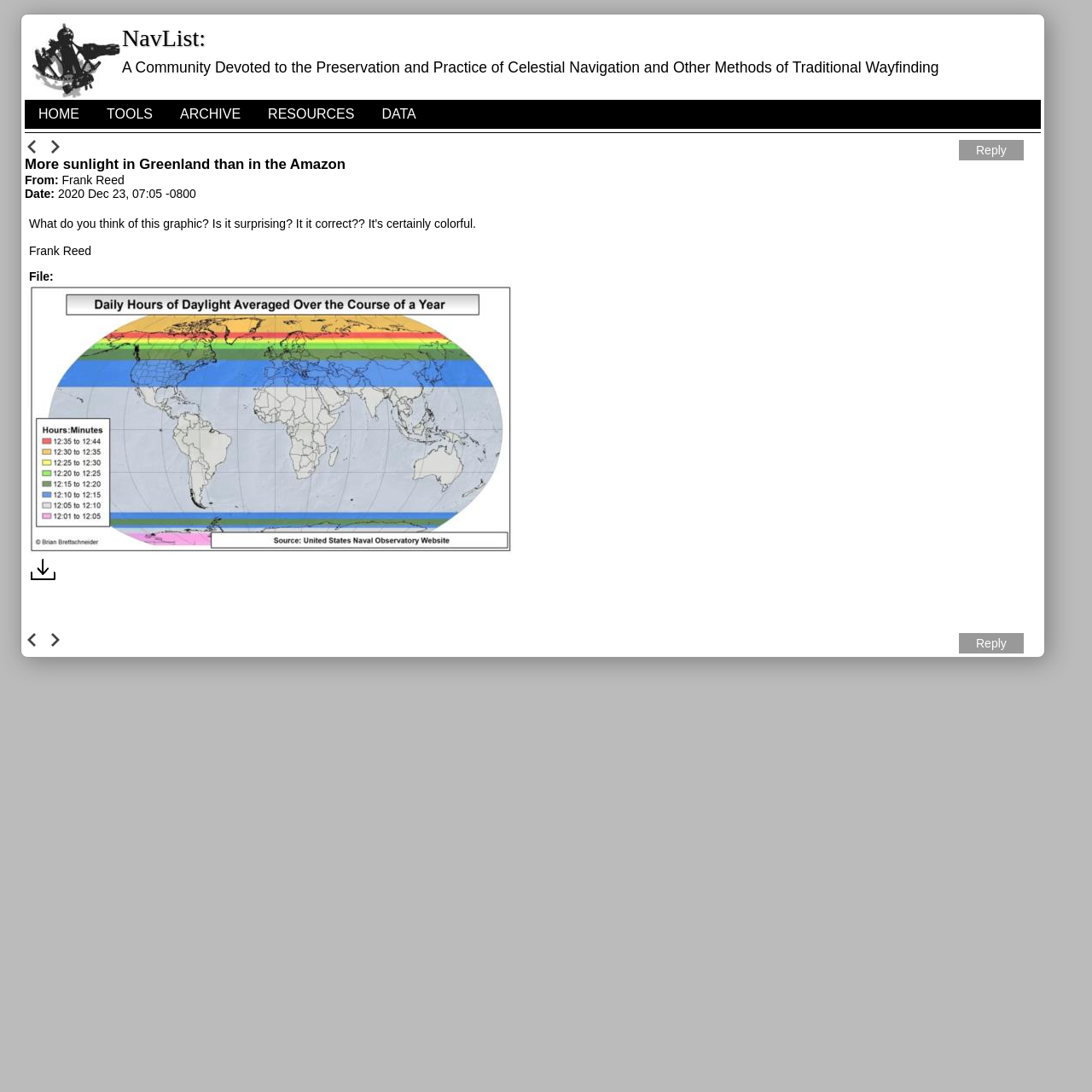What is the date of the post 'More sunlight in Greenland than in the Amazon'?
Using the image, elaborate on the answer with as much detail as possible.

The date can be found in the static text element '2020 Dec 23, 07:05 -0800' which is located below the post title 'More sunlight in Greenland than in the Amazon'.